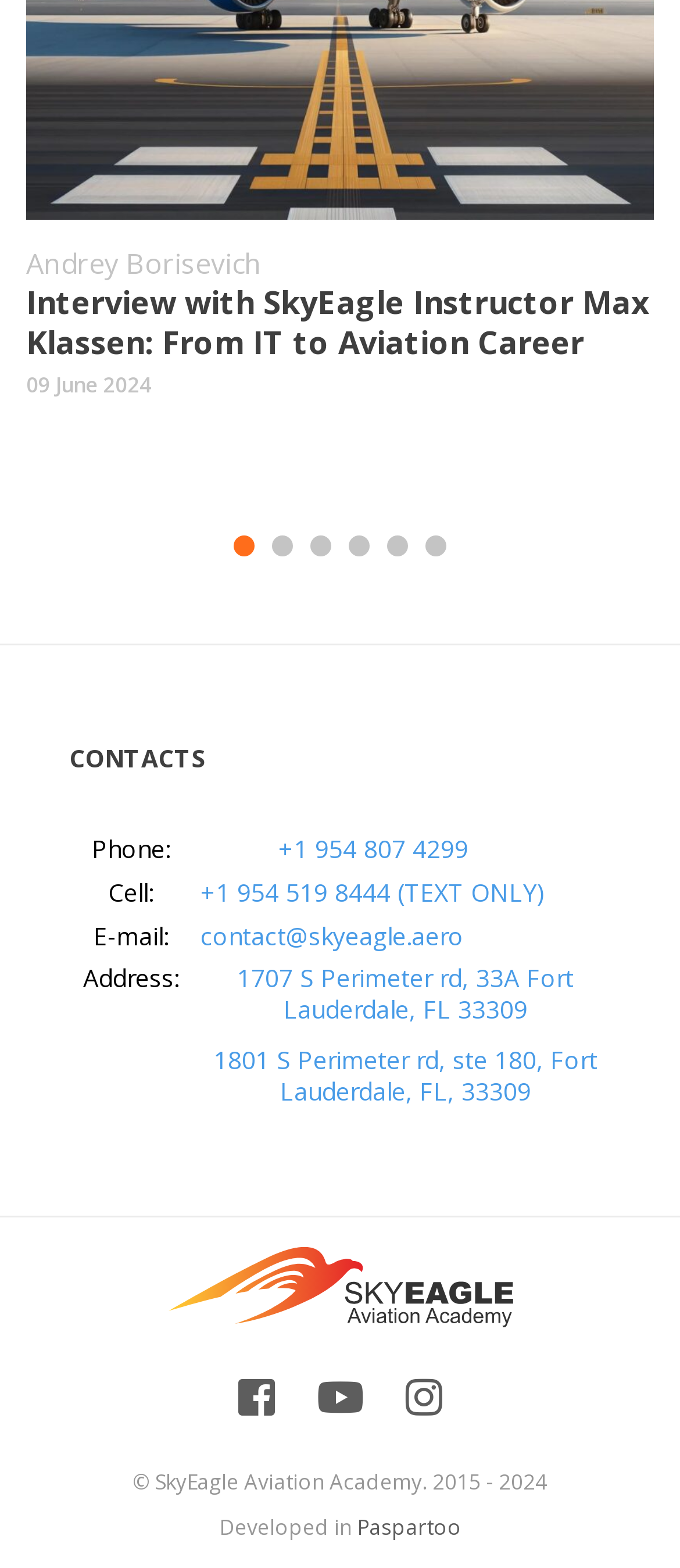Determine the bounding box coordinates for the clickable element required to fulfill the instruction: "Click the link to contact SkyEagle Instructor Max Klassen". Provide the coordinates as four float numbers between 0 and 1, i.e., [left, top, right, bottom].

[0.038, 0.18, 0.962, 0.237]